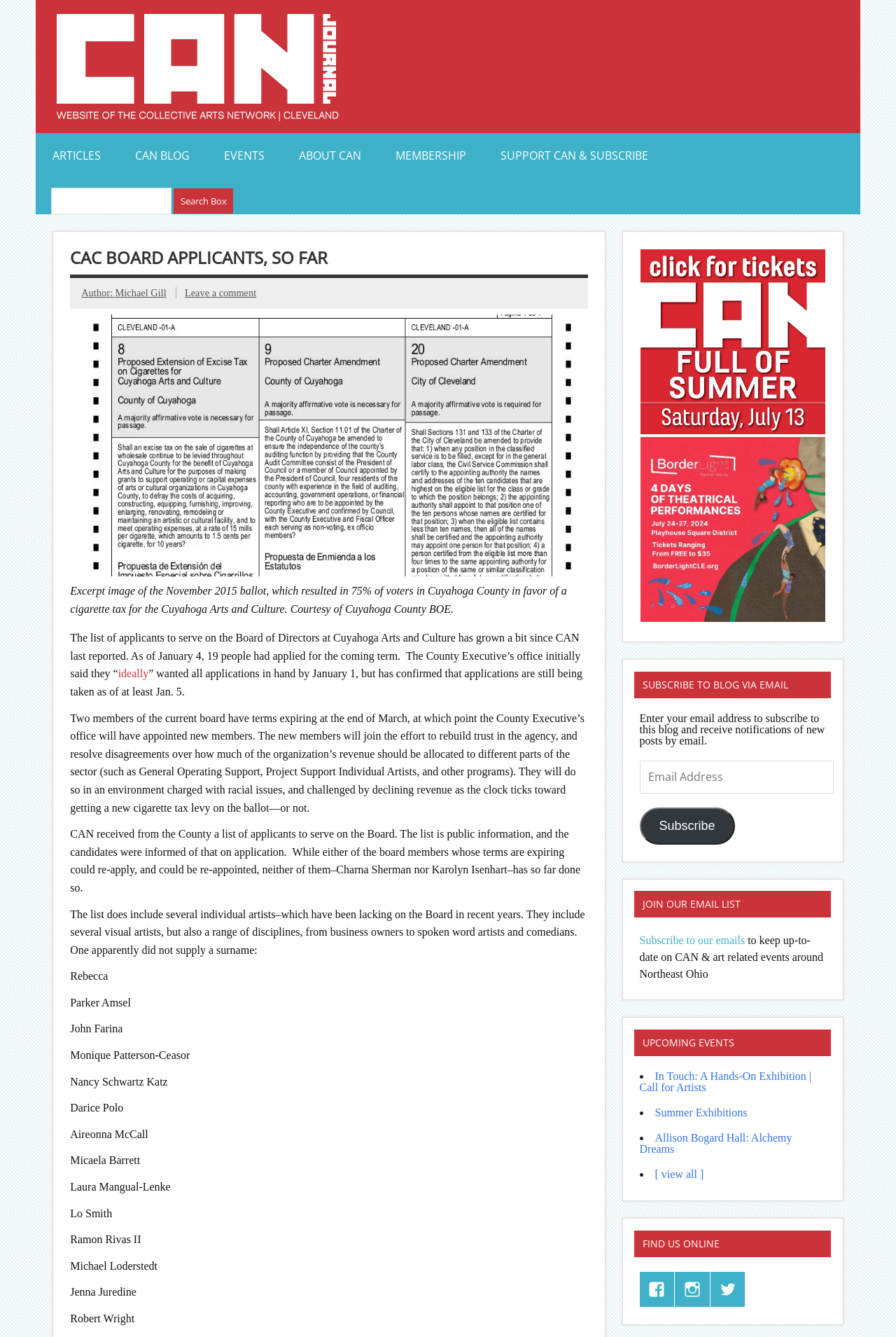Please identify the bounding box coordinates of the clickable area that will allow you to execute the instruction: "Search for articles".

[0.049, 0.137, 0.26, 0.16]